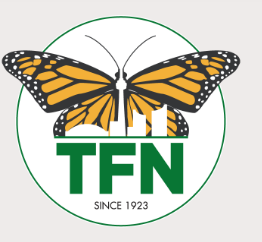In what year was the Toronto Field Naturalists founded? From the image, respond with a single word or brief phrase.

1923